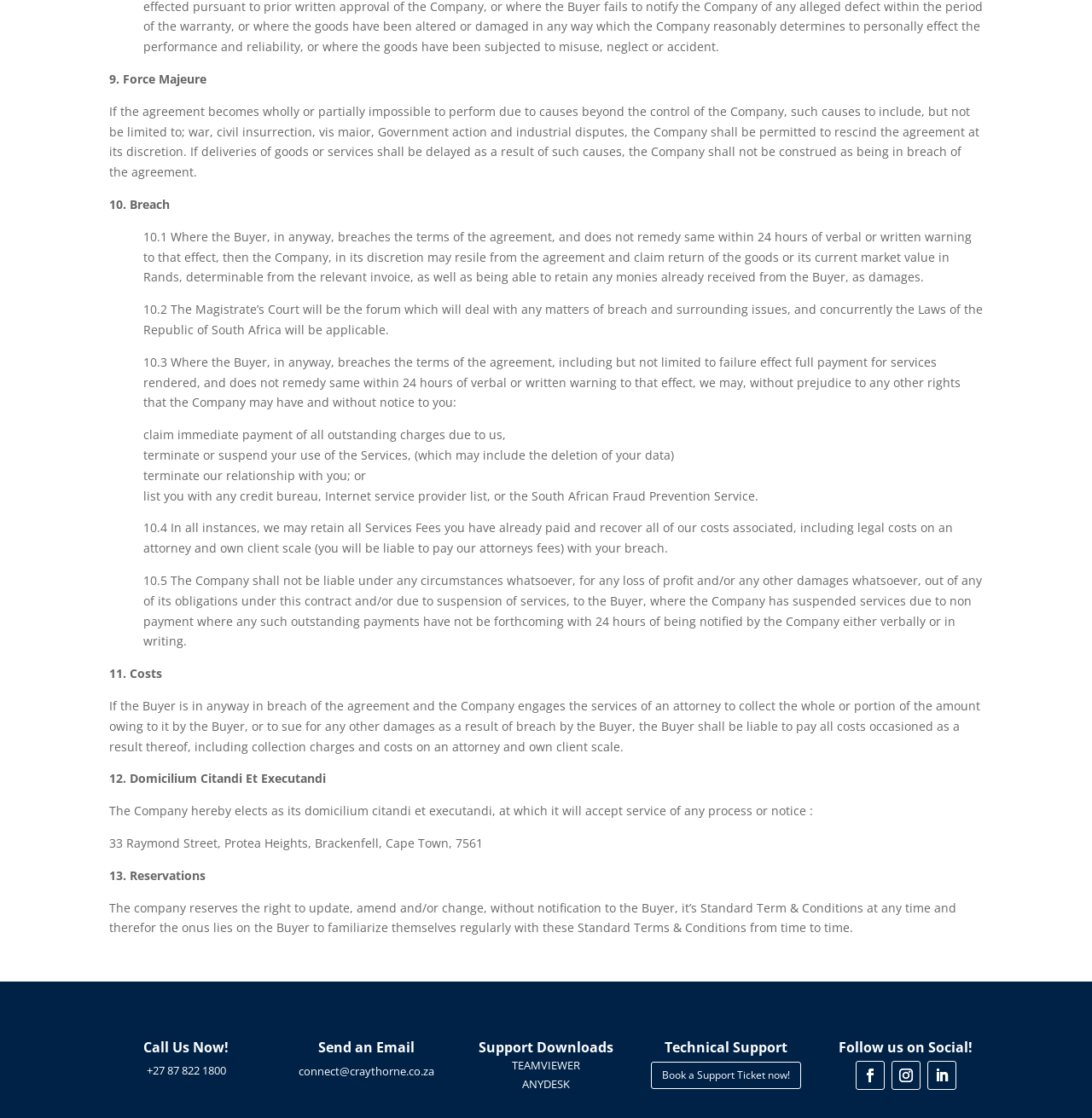Locate the bounding box of the user interface element based on this description: "research".

None